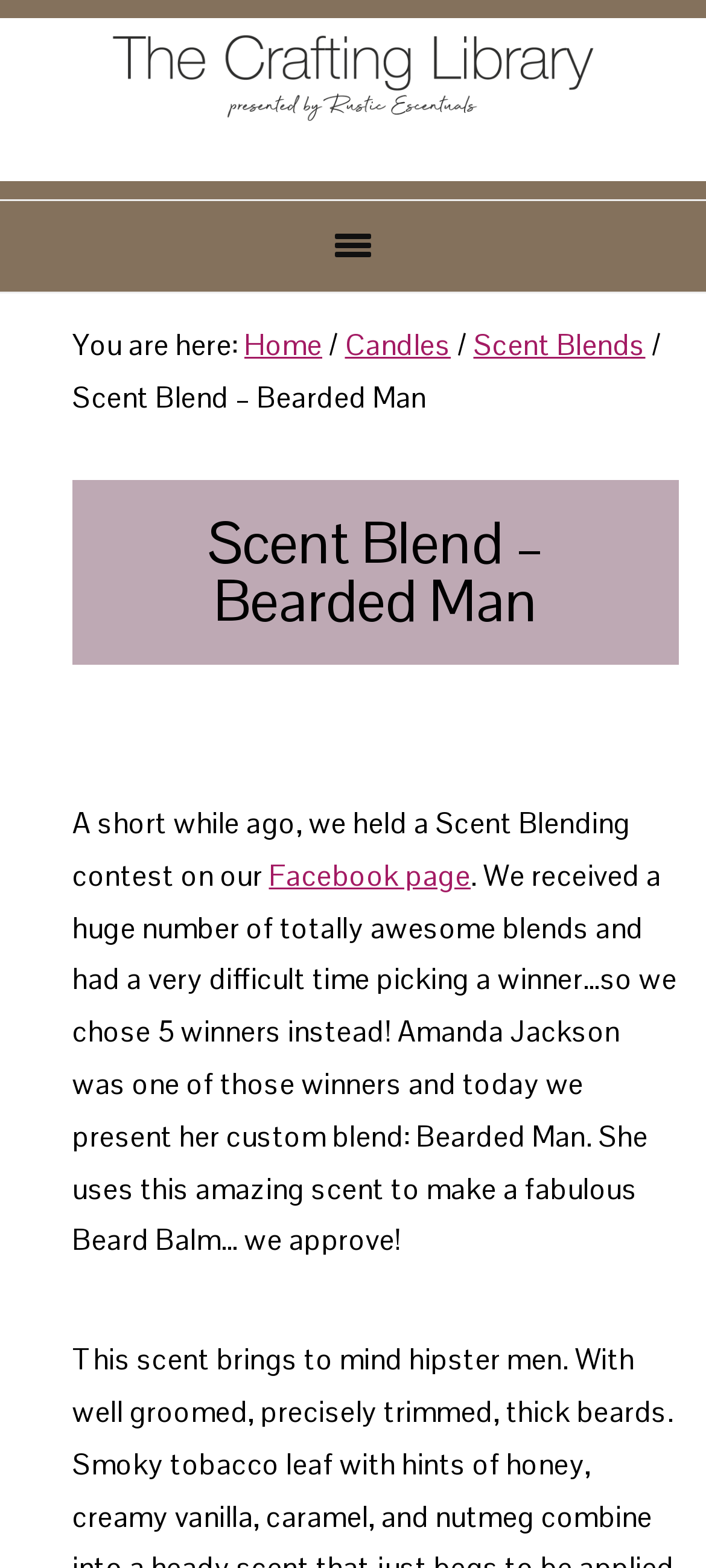By analyzing the image, answer the following question with a detailed response: How many winners were chosen in the scent blending contest?

According to the page content, the contest had a difficult time picking a single winner, so they chose 5 winners instead, and Amanda Jackson was one of them.